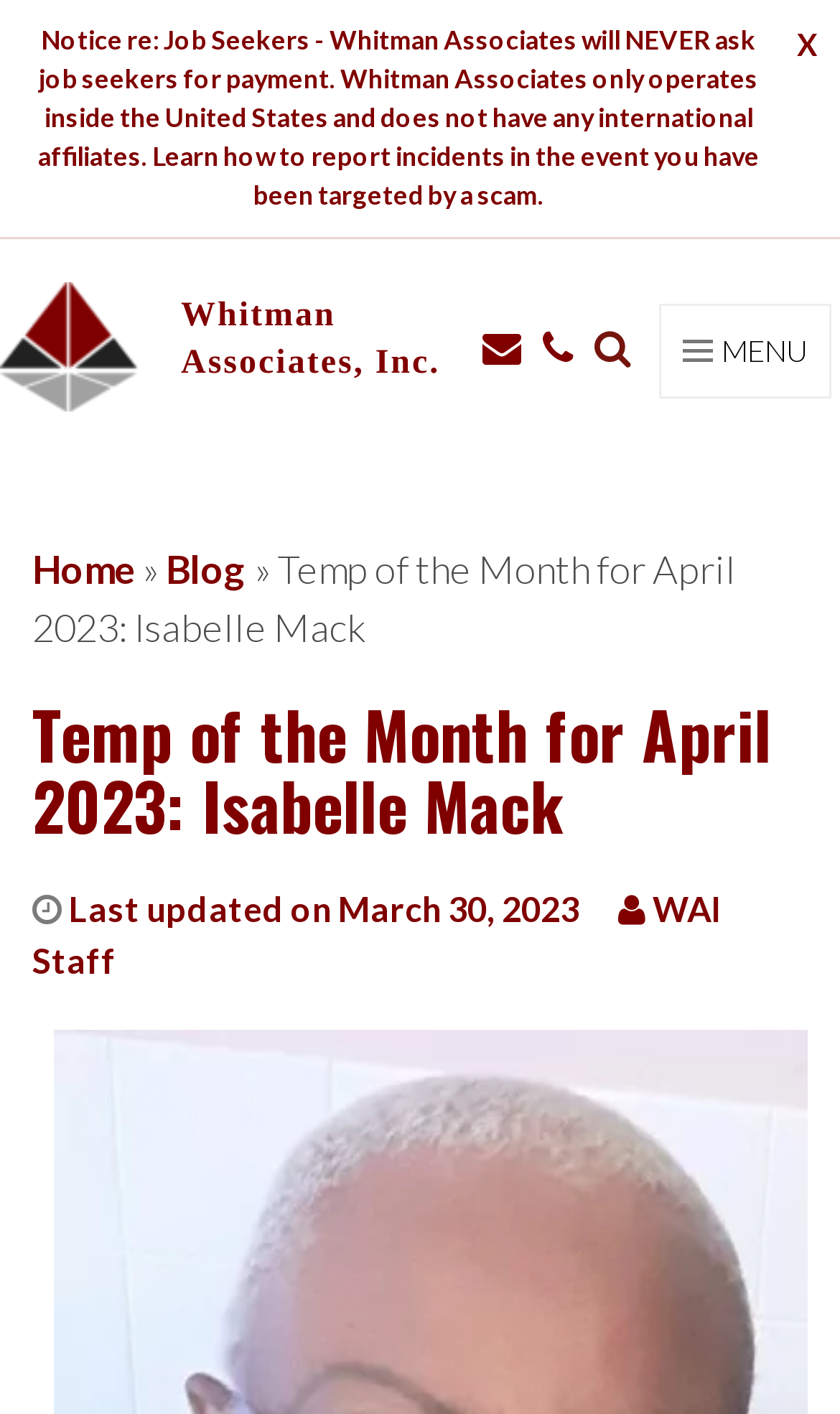What is the name of the Temp of the Month for April 2023?
Provide an in-depth and detailed explanation in response to the question.

I found the answer by looking at the header section of the webpage, where it says 'Temp of the Month for April 2023: Isabelle Mack'. This is a prominent section of the webpage, indicating that Isabelle Mack is the Temp of the Month for April 2023.